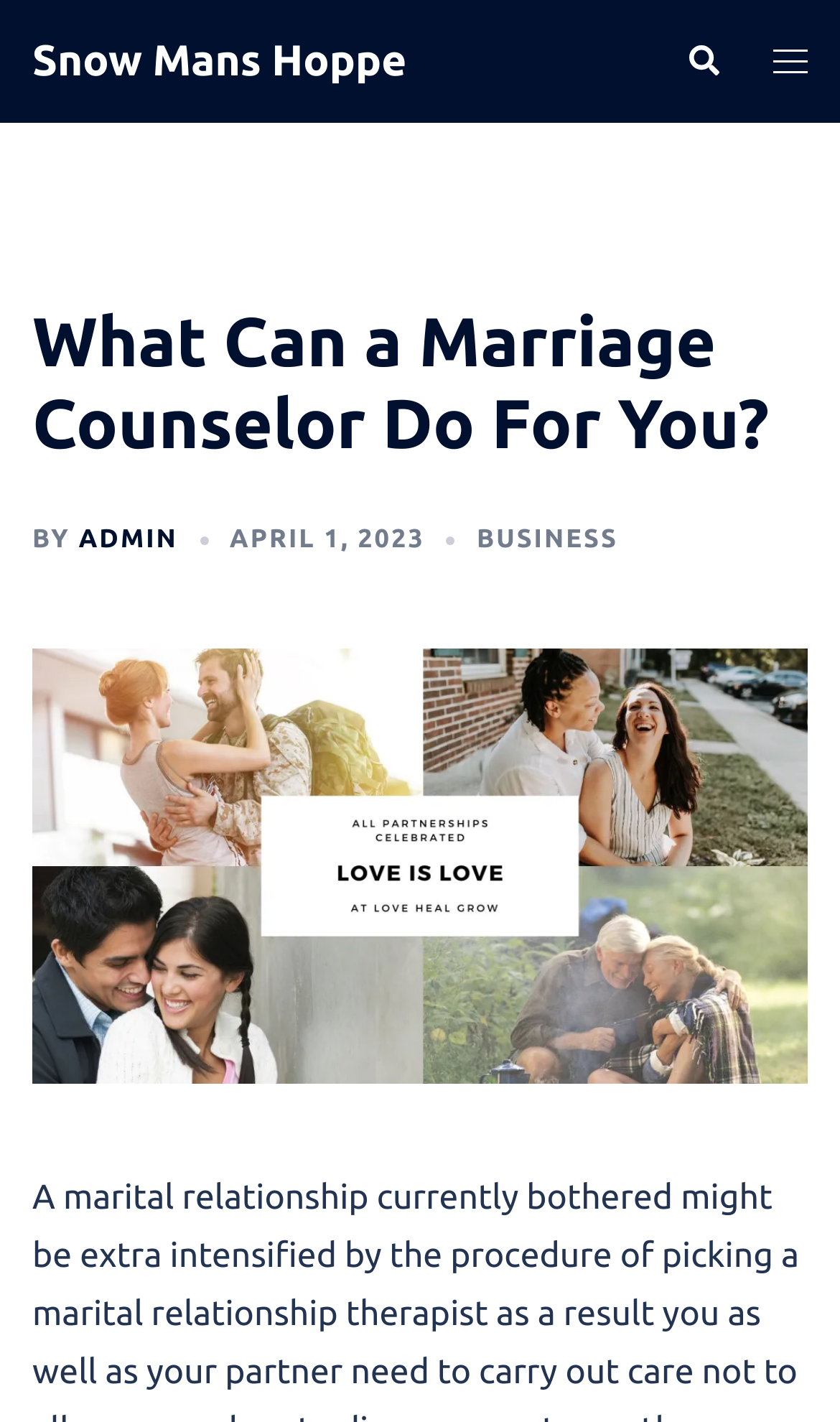Given the description: "Toggle menu", determine the bounding box coordinates of the UI element. The coordinates should be formatted as four float numbers between 0 and 1, [left, top, right, bottom].

[0.921, 0.023, 0.962, 0.063]